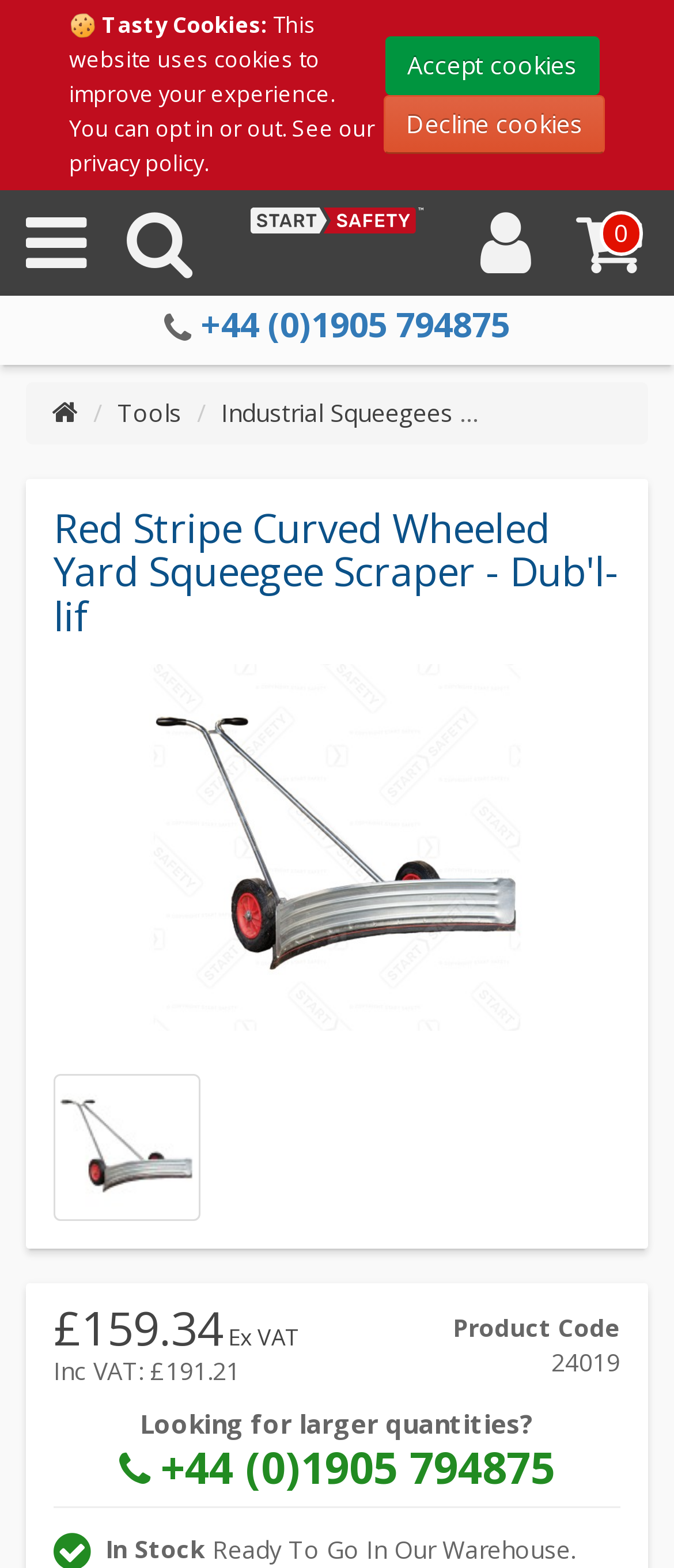What is the product code?
Give a thorough and detailed response to the question.

I found the product code by looking at the static text element that says '24019' which is located near the 'Product Code' label.